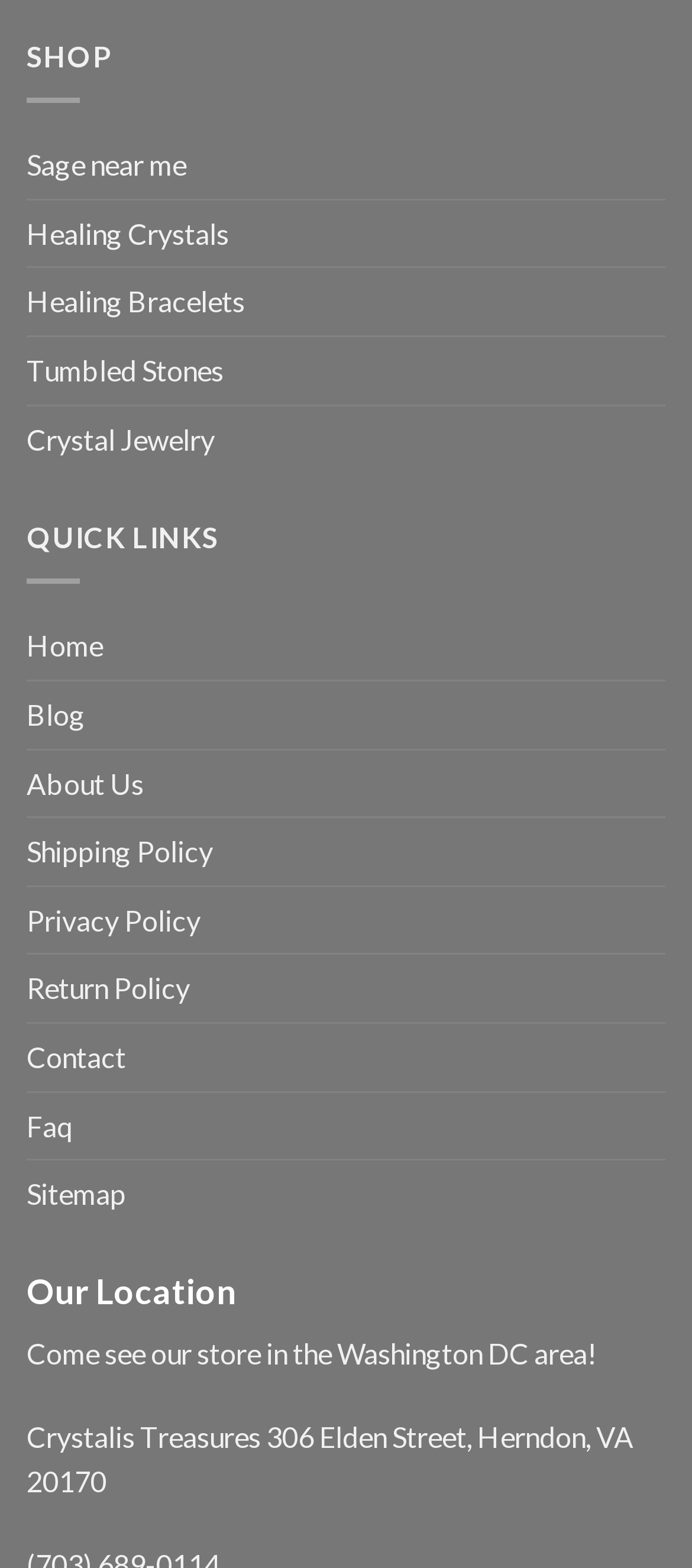Please find the bounding box coordinates (top-left x, top-left y, bottom-right x, bottom-right y) in the screenshot for the UI element described as follows: Sage near me

[0.038, 0.084, 0.269, 0.127]